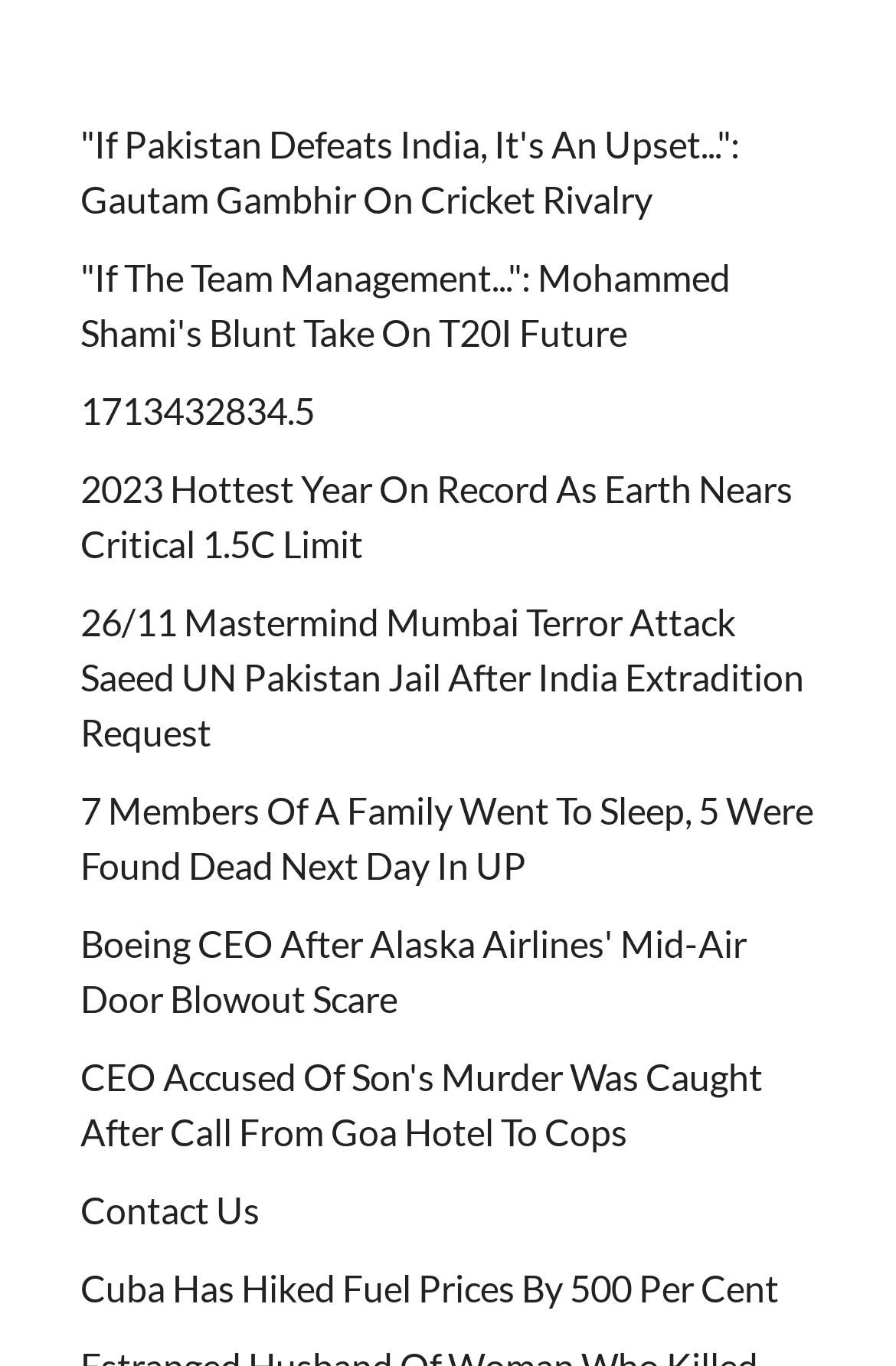How many links are below the midpoint of the webpage?
Based on the image, answer the question with as much detail as possible.

I analyzed the y-coordinates of the link elements on the webpage. The midpoint of the webpage is at y-coordinate 0.5. I counted the number of link elements with y-coordinates greater than 0.5, which are 7. These links are below the midpoint of the webpage.